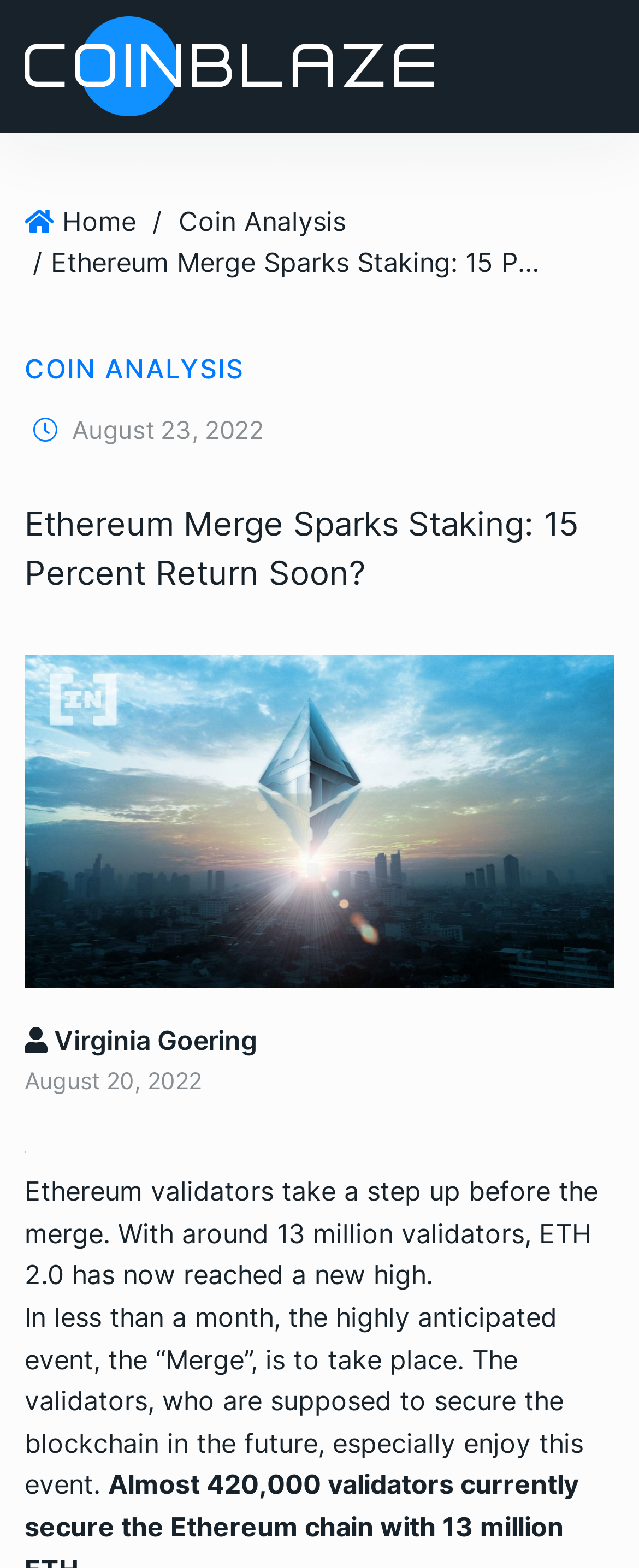Who is the author of the article?
Please look at the screenshot and answer using one word or phrase.

Virginia Goering